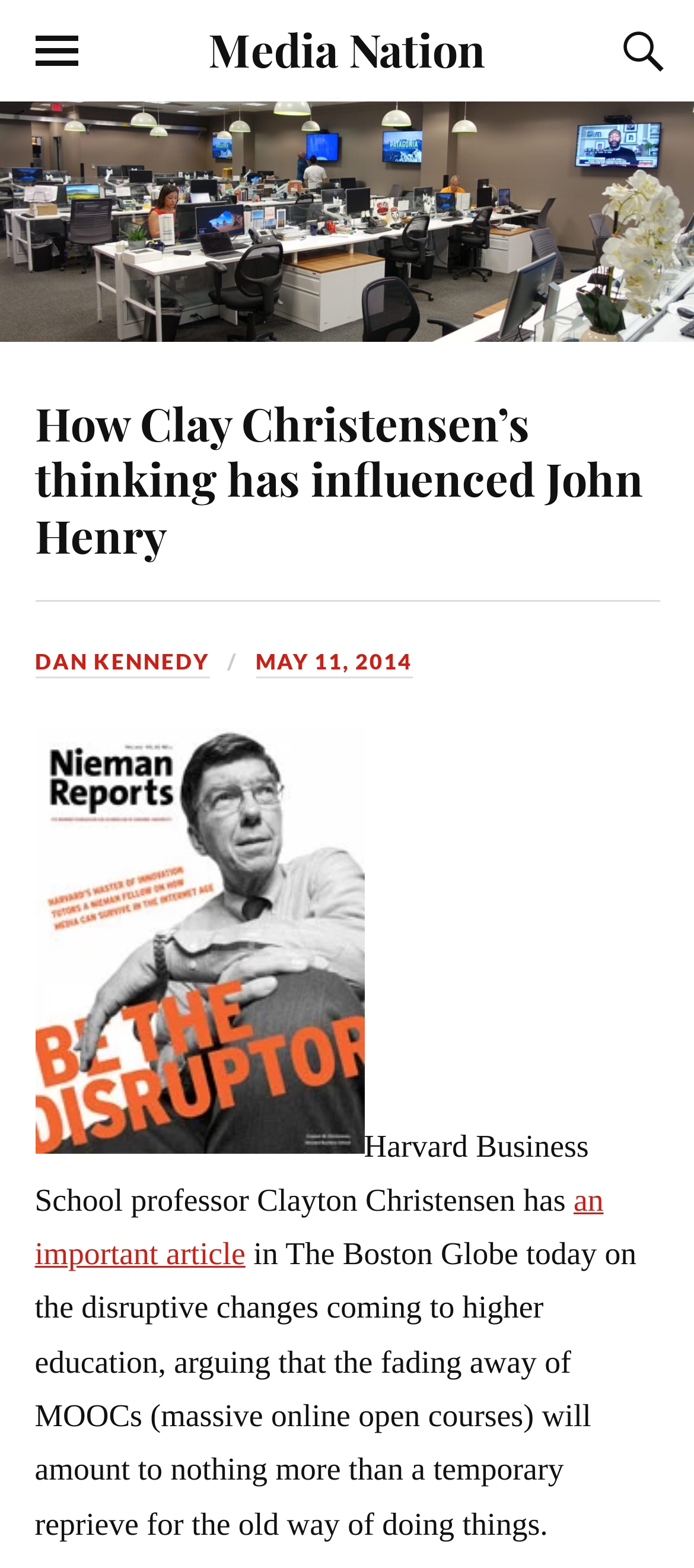Find the bounding box coordinates for the HTML element described in this sentence: "Toggle the mobile menu". Provide the coordinates as four float numbers between 0 and 1, in the format [left, top, right, bottom].

[0.05, 0.002, 0.112, 0.063]